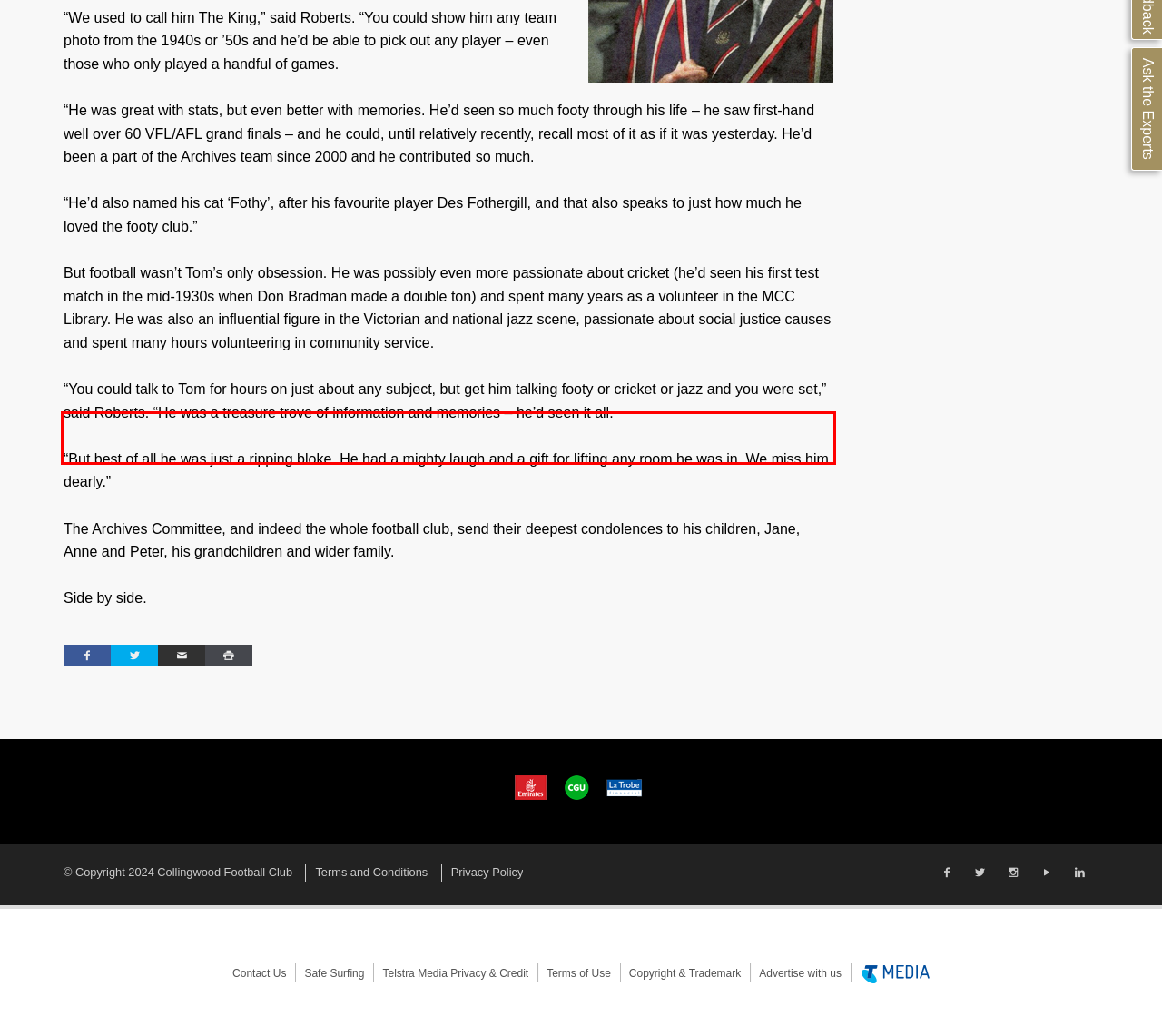Please examine the screenshot of the webpage and read the text present within the red rectangle bounding box.

“But best of all he was just a ripping bloke. He had a mighty laugh and a gift for lifting any room he was in. We miss him dearly.”